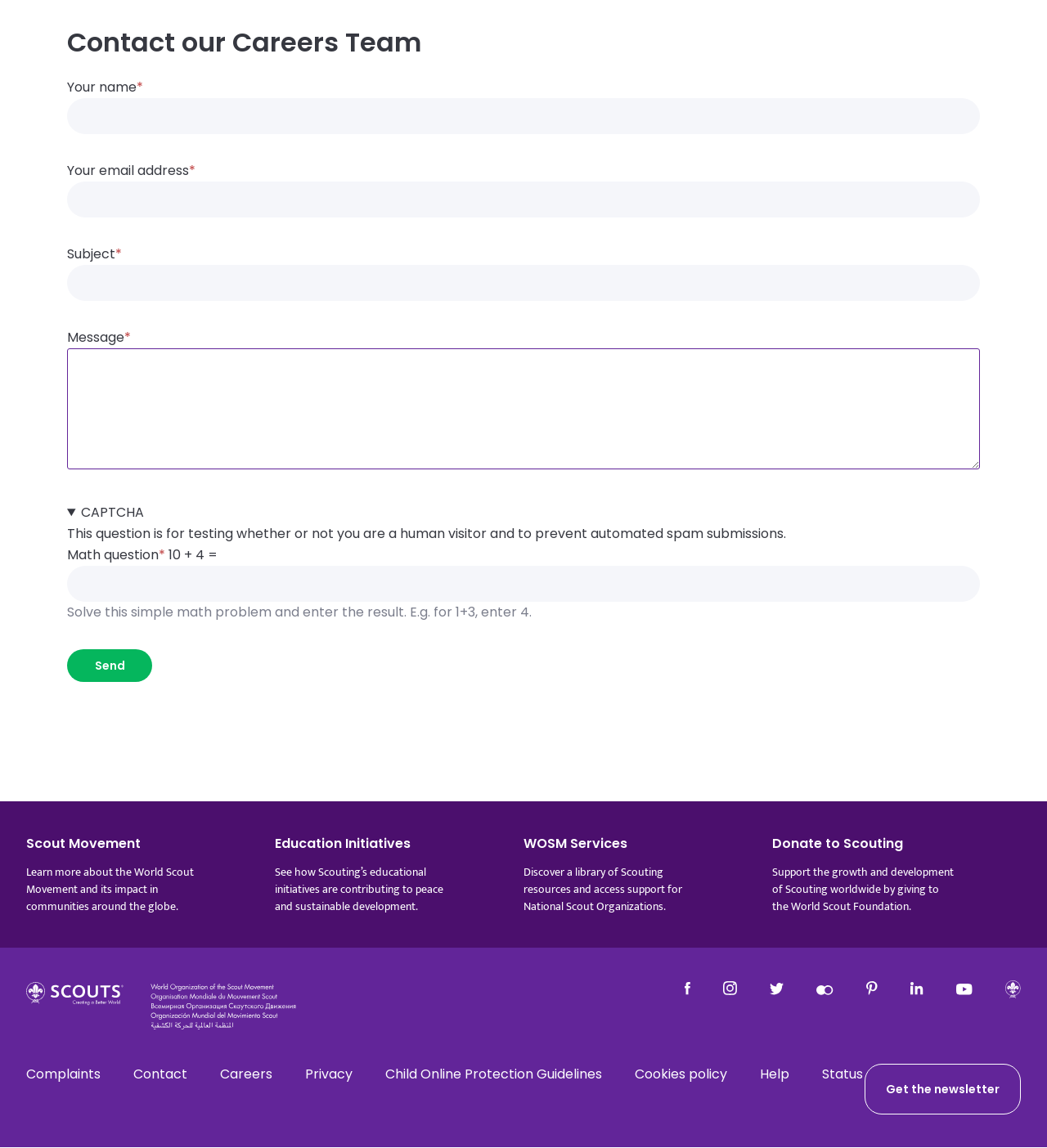Identify the bounding box of the UI element that matches this description: "parent_node: Your email address name="email"".

[0.064, 0.158, 0.936, 0.19]